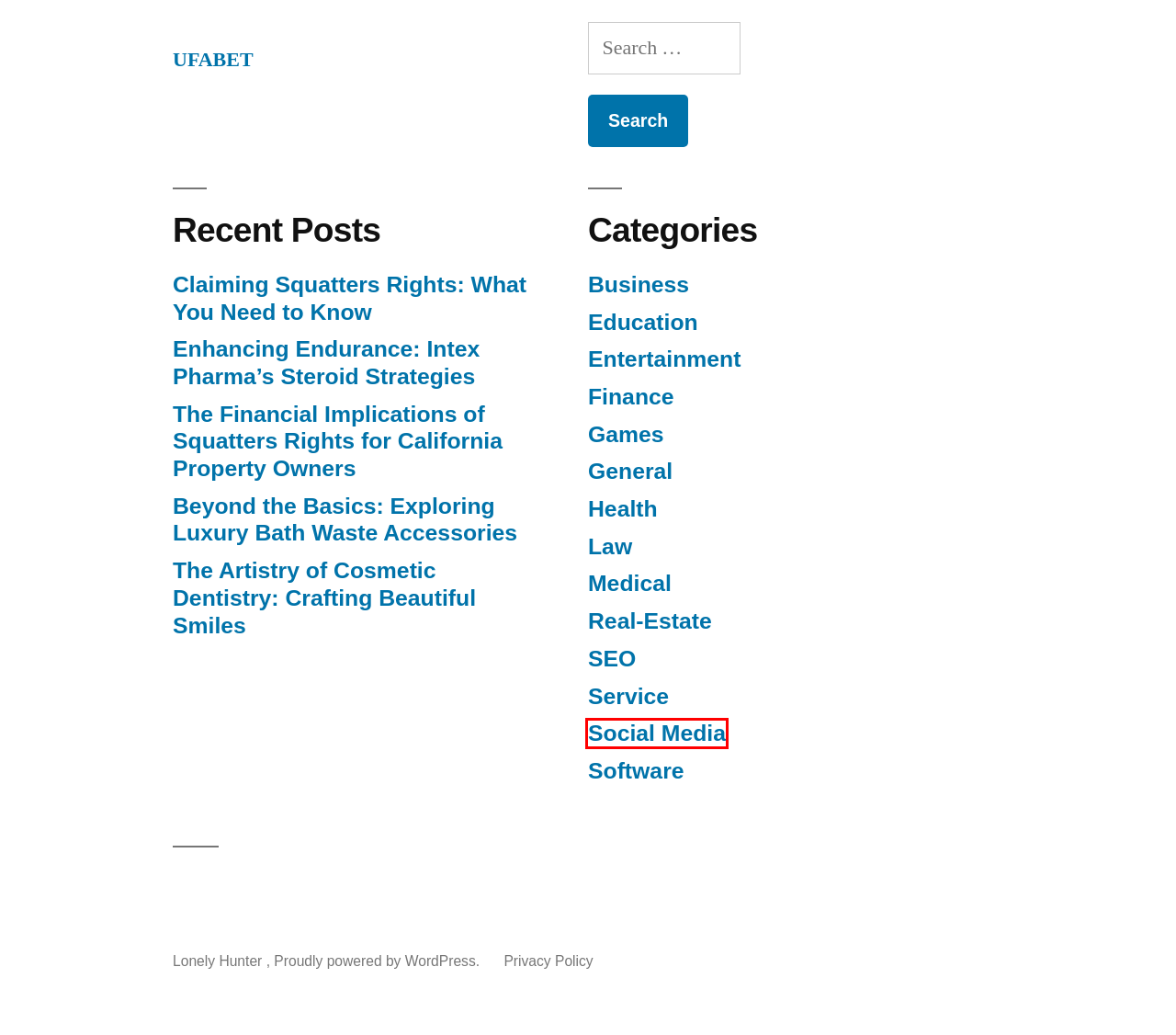After examining the screenshot of a webpage with a red bounding box, choose the most accurate webpage description that corresponds to the new page after clicking the element inside the red box. Here are the candidates:
A. Claiming Squatters Rights: What You Need to Know – Lonely Hunter
B. Finance – Lonely Hunter
C. Games – Lonely Hunter
D. SEO – Lonely Hunter
E. Real-Estate – Lonely Hunter
F. Beyond the Basics: Exploring Luxury Bath Waste Accessories – Lonely Hunter
G. Medical – Lonely Hunter
H. Social Media – Lonely Hunter

H